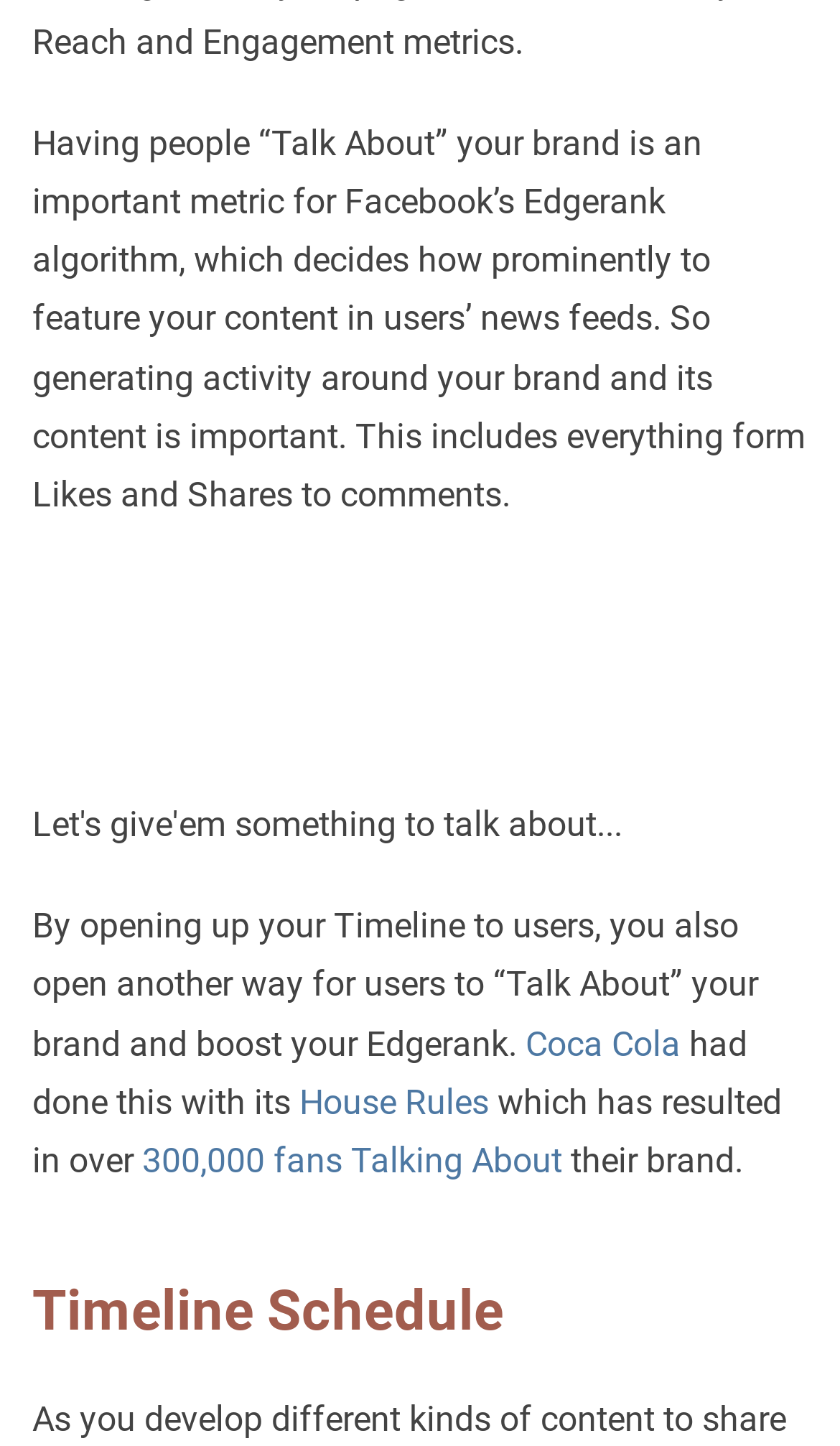Analyze the image and answer the question with as much detail as possible: 
What is the result of Coca Cola's House Rules?

The text states that Coca Cola had done this with its House Rules, which has resulted in over 300,000 fans Talking About their brand.